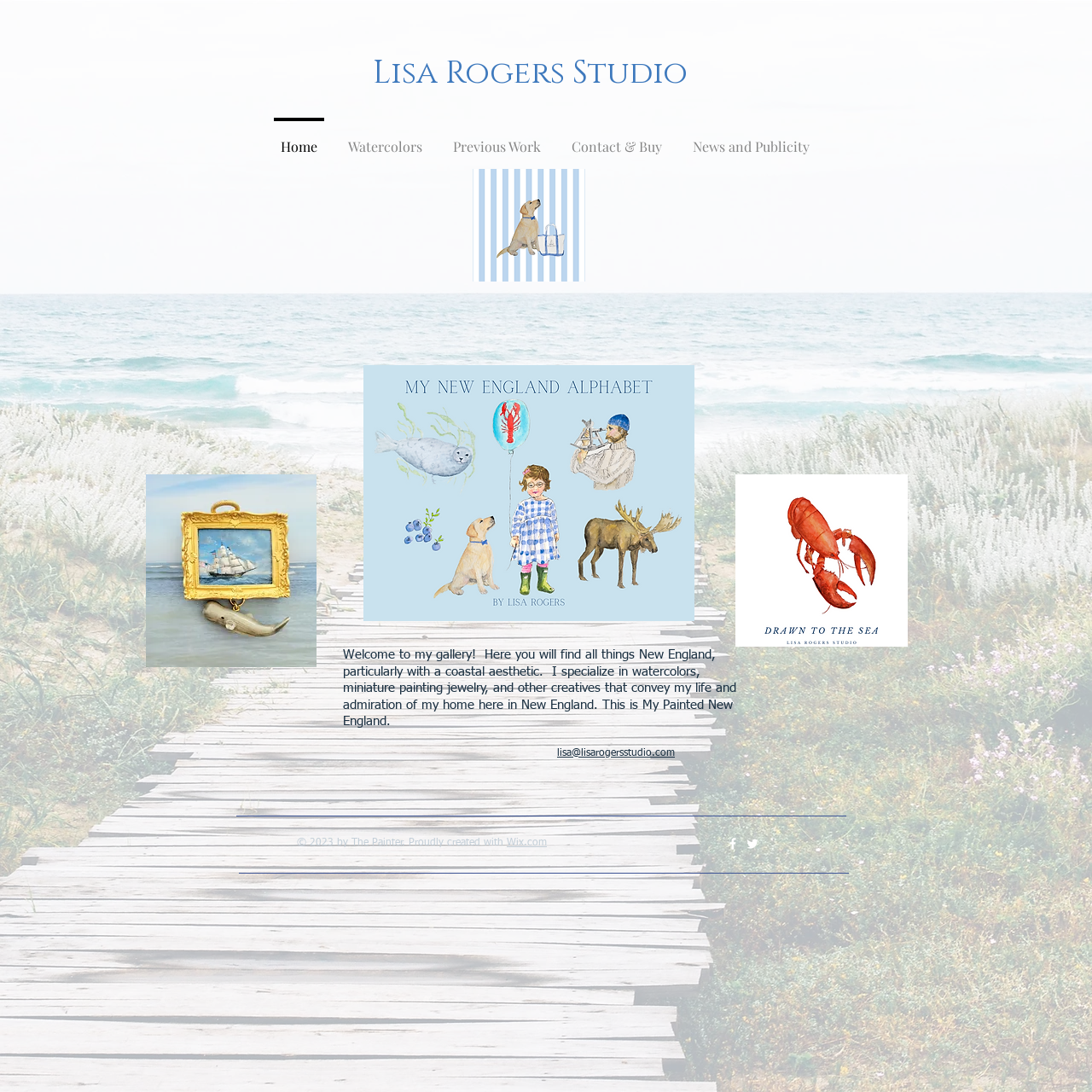Examine the screenshot and answer the question in as much detail as possible: What is the theme of Lisa Rogers Studio's artwork?

The StaticText element with the text 'Welcome to my gallery! ... Here you will find all things New England, particularly with a coastal aesthetic.' indicates that the theme of Lisa Rogers Studio's artwork is New England and coastal.